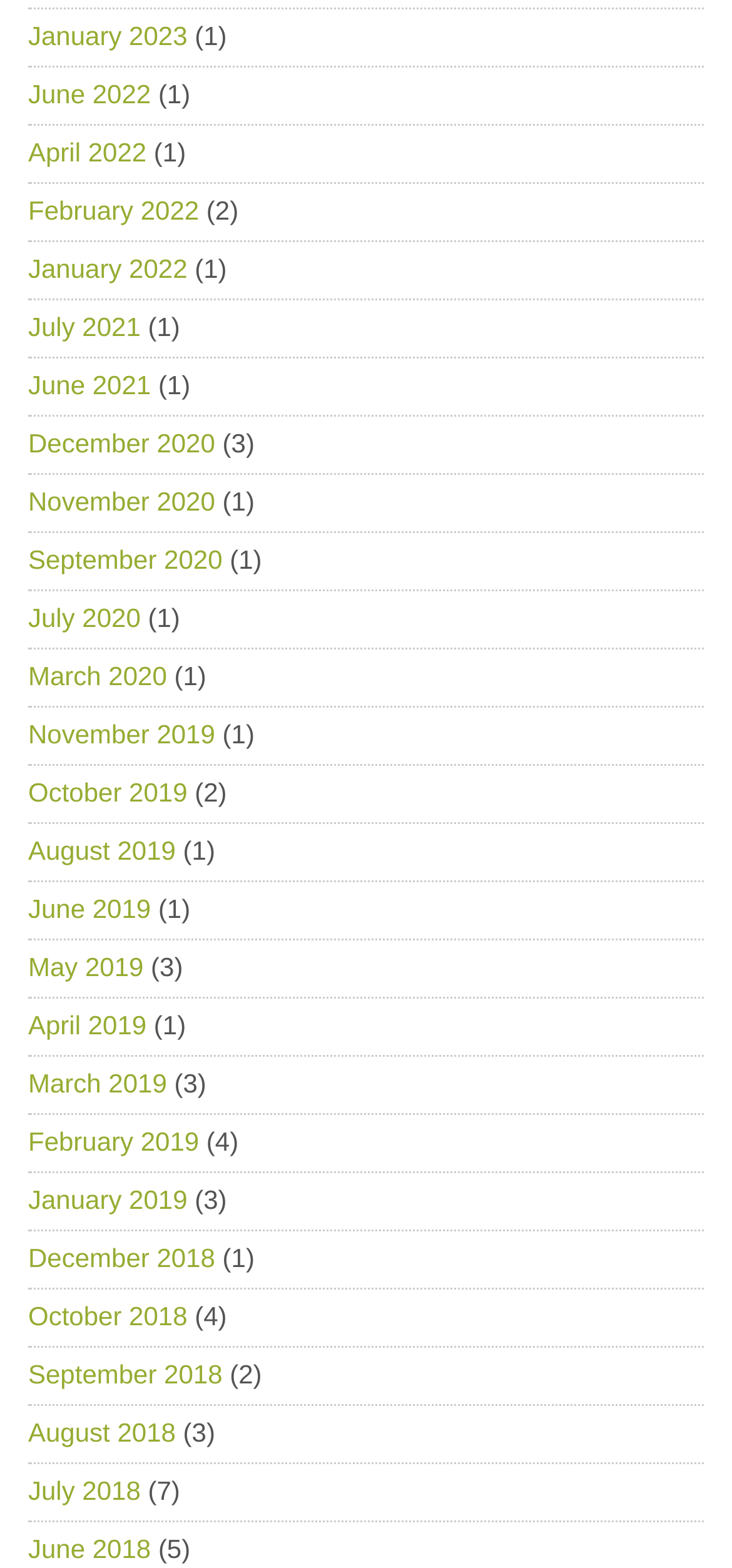Determine the bounding box coordinates of the clickable area required to perform the following instruction: "explore business category". The coordinates should be represented as four float numbers between 0 and 1: [left, top, right, bottom].

None